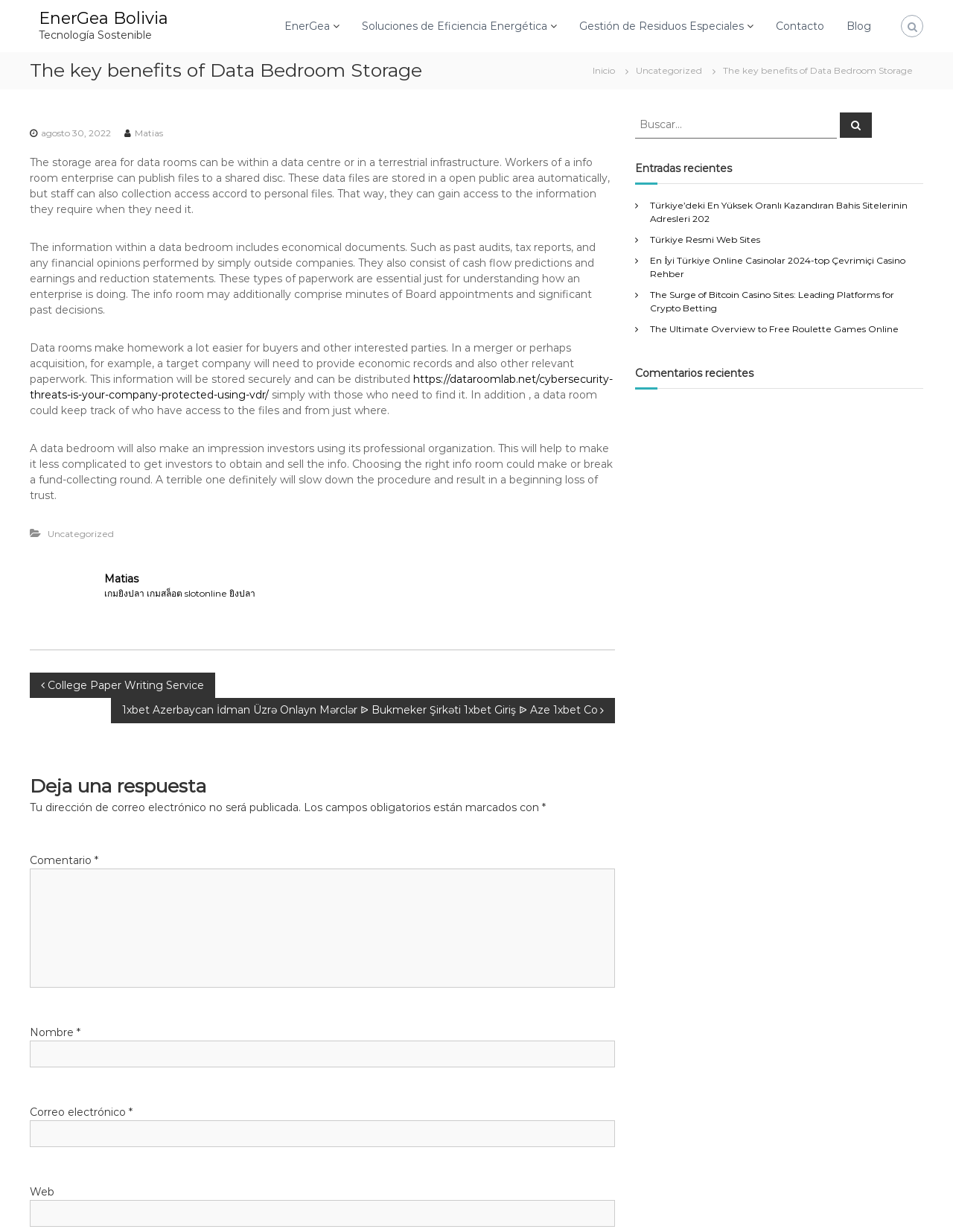Determine the coordinates of the bounding box for the clickable area needed to execute this instruction: "Search for something".

[0.667, 0.09, 0.878, 0.112]